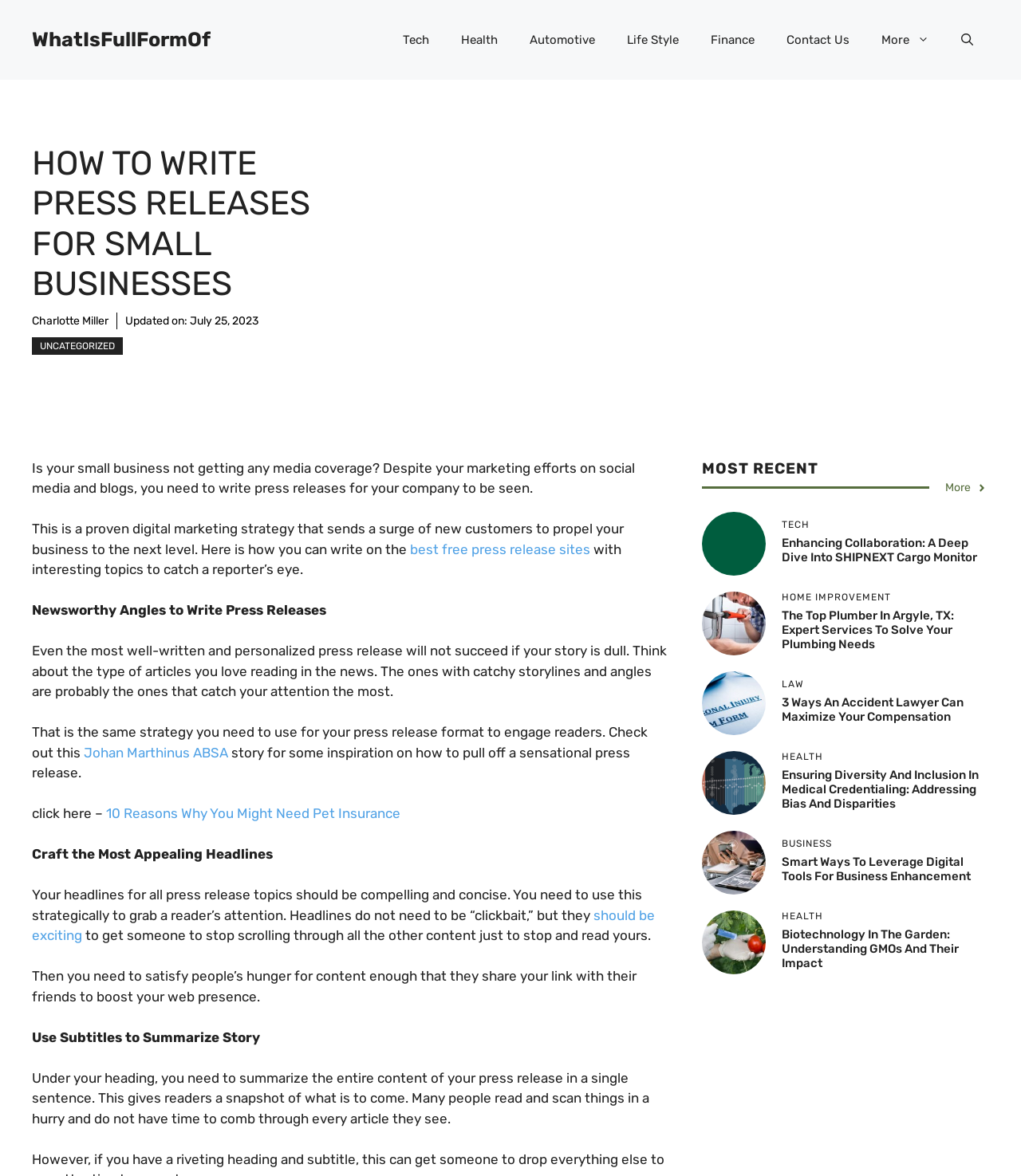What is the purpose of a press release?
From the image, respond using a single word or phrase.

To get media coverage